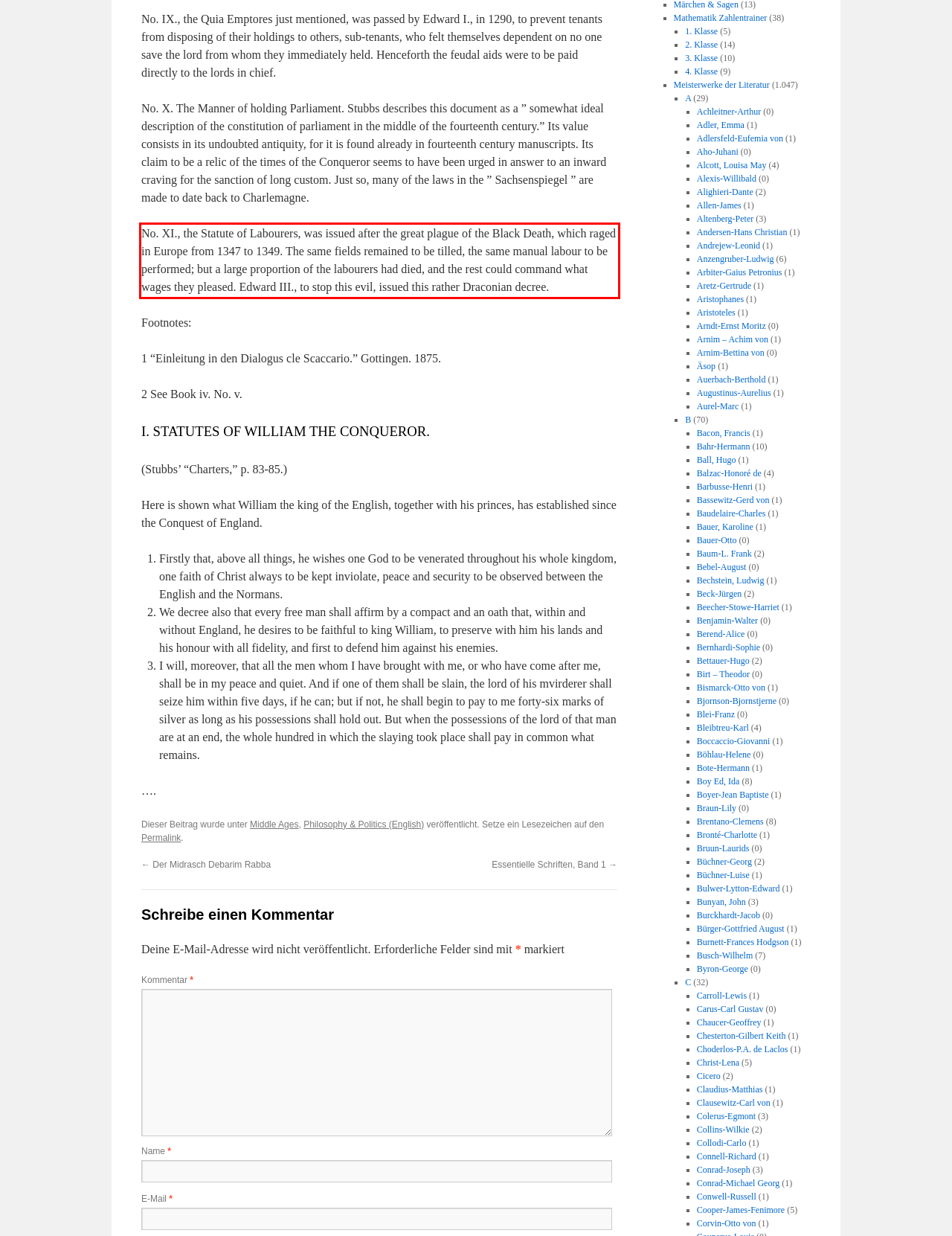Analyze the webpage screenshot and use OCR to recognize the text content in the red bounding box.

No. XI., the Statute of Labourers, was issued after the great plague of the Black Death, which raged in Europe from 1347 to 1349. The same fields remained to be tilled, the same manual labour to be performed; but a large proportion of the labourers had died, and the rest could command what wages they pleased. Edward III., to stop this evil, issued this rather Draconian decree.